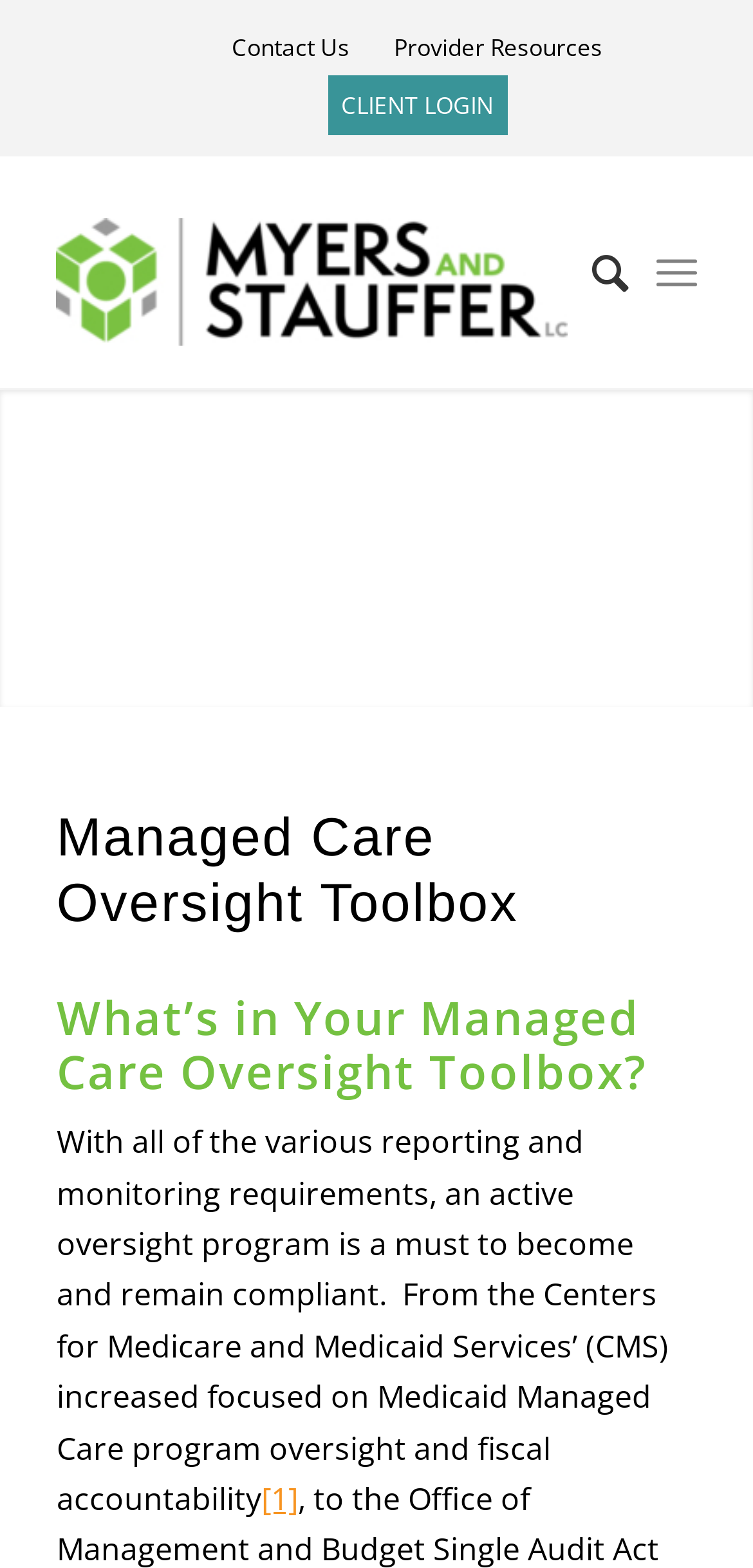Based on what you see in the screenshot, provide a thorough answer to this question: What is the topic of the webpage?

The topic of the webpage can be inferred from the heading 'Managed Care Oversight Toolbox' and the subsequent text which discusses the importance of oversight programs in managed care.